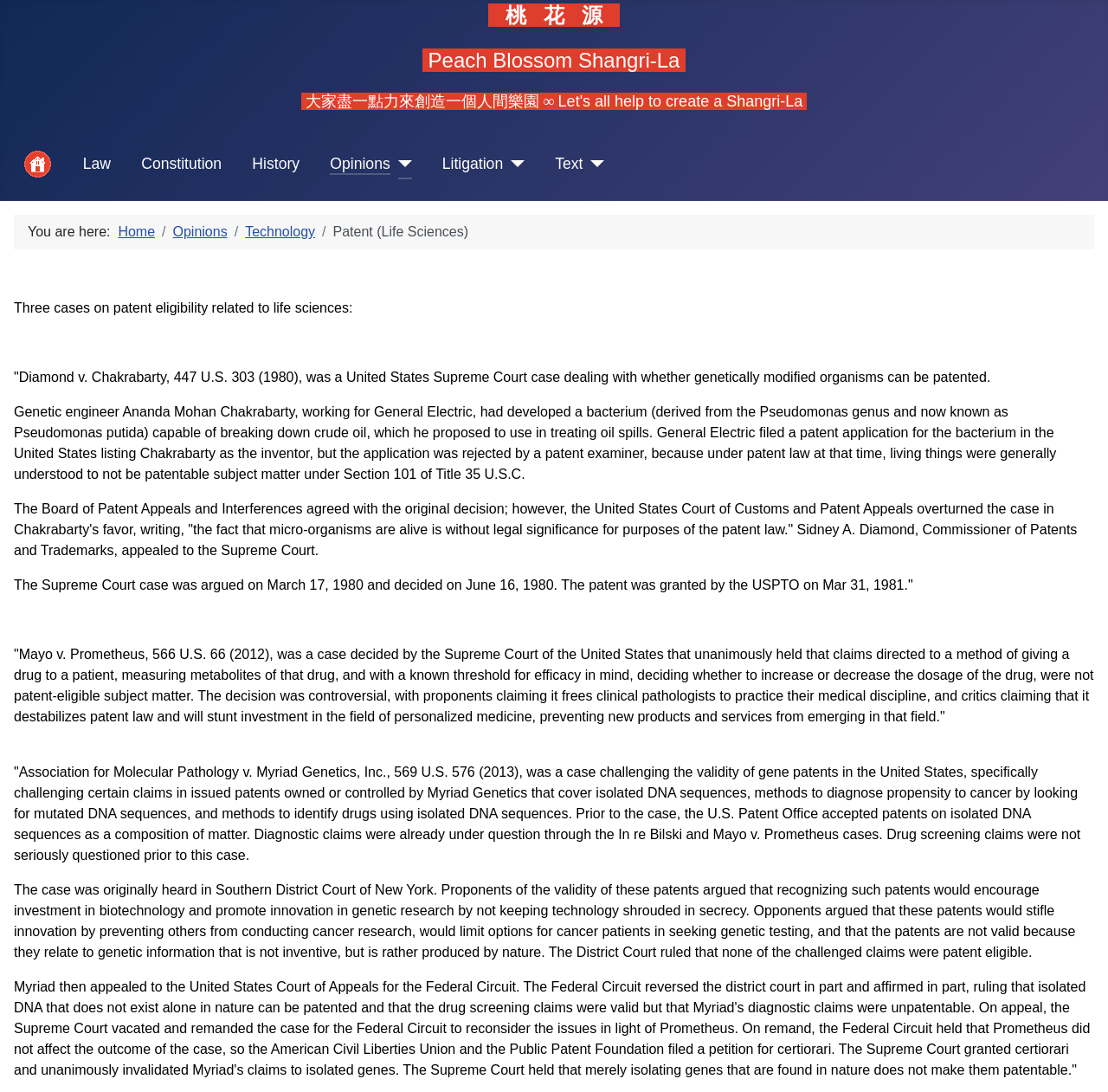Answer in one word or a short phrase: 
What is the name of the website?

PeachF Home